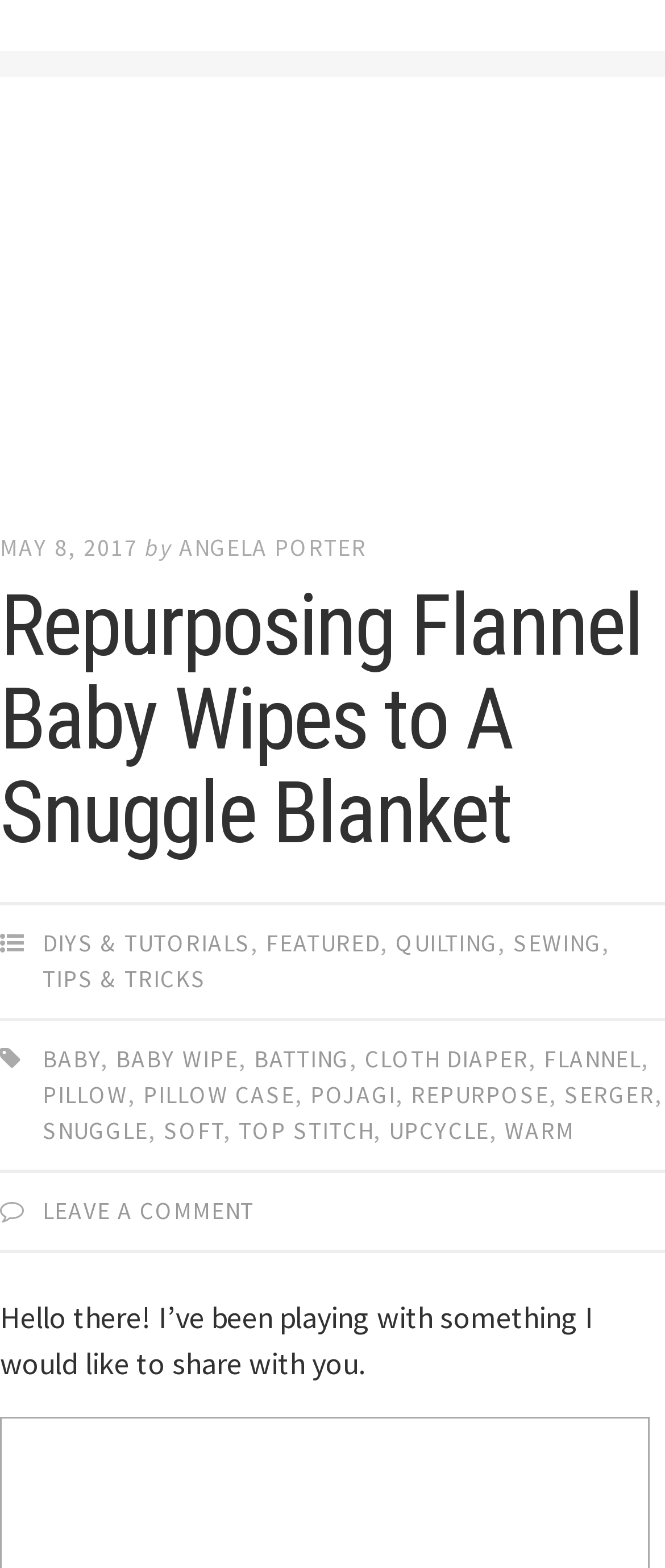Determine the bounding box coordinates of the target area to click to execute the following instruction: "Leave a comment by clicking on the link."

[0.064, 0.762, 0.382, 0.782]